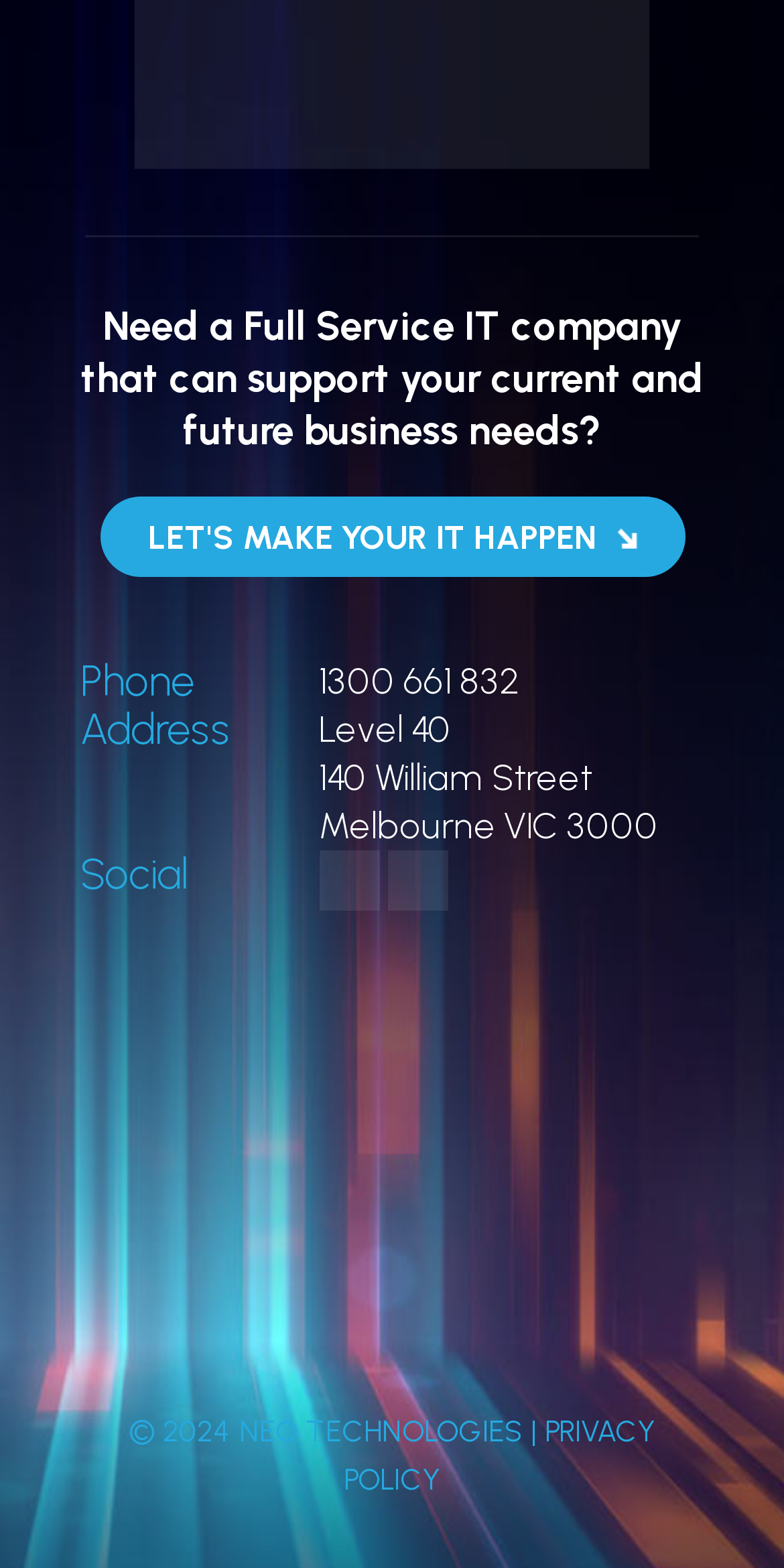What is the copyright year of the website?
Ensure your answer is thorough and detailed.

I found the static text that says '© 2024 NEO TECHNOLOGIES |' and extracted the year from it.